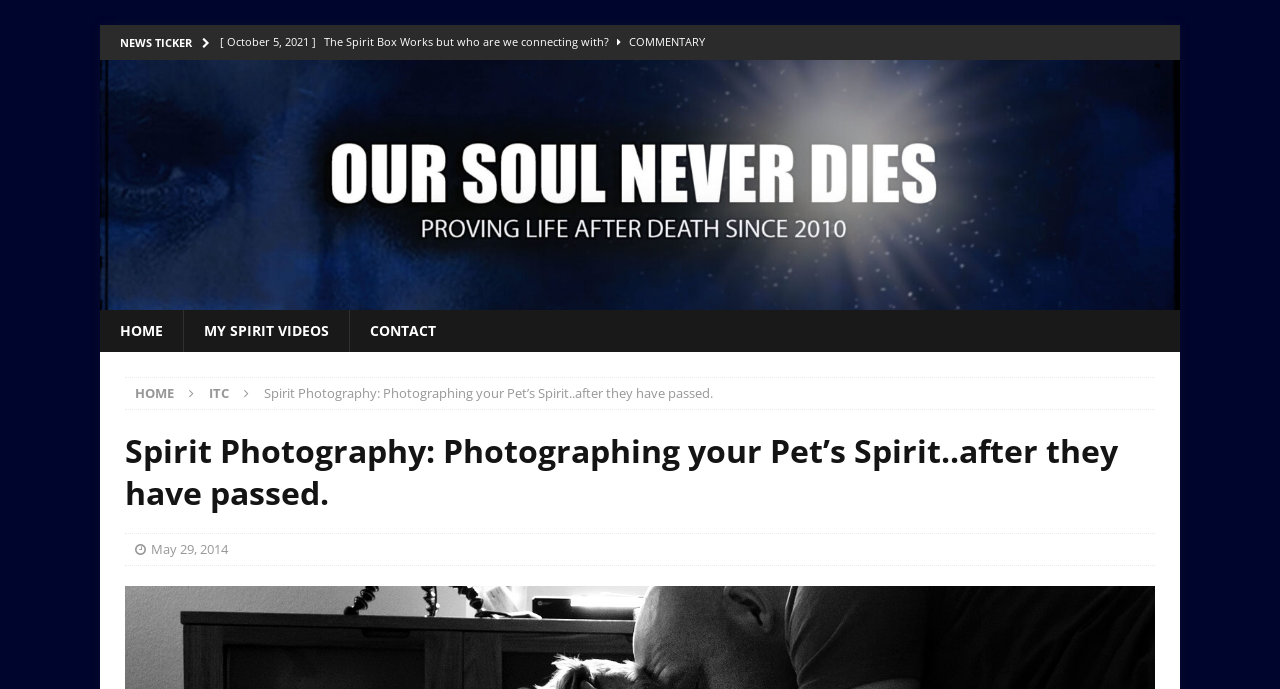Respond to the following question using a concise word or phrase: 
What is the main topic of this website?

Spirit Photography